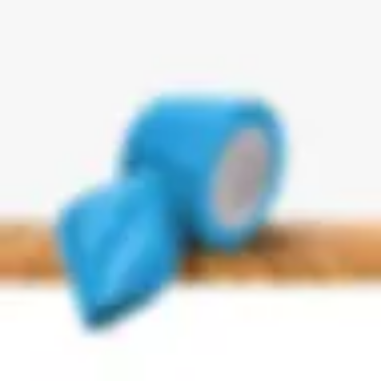What materials can the PVC Tarpaulin Repairing Kit be used to repair?
Look at the screenshot and give a one-word or phrase answer.

HDPE tarpaulins, HDPE grow bags, and pond liners